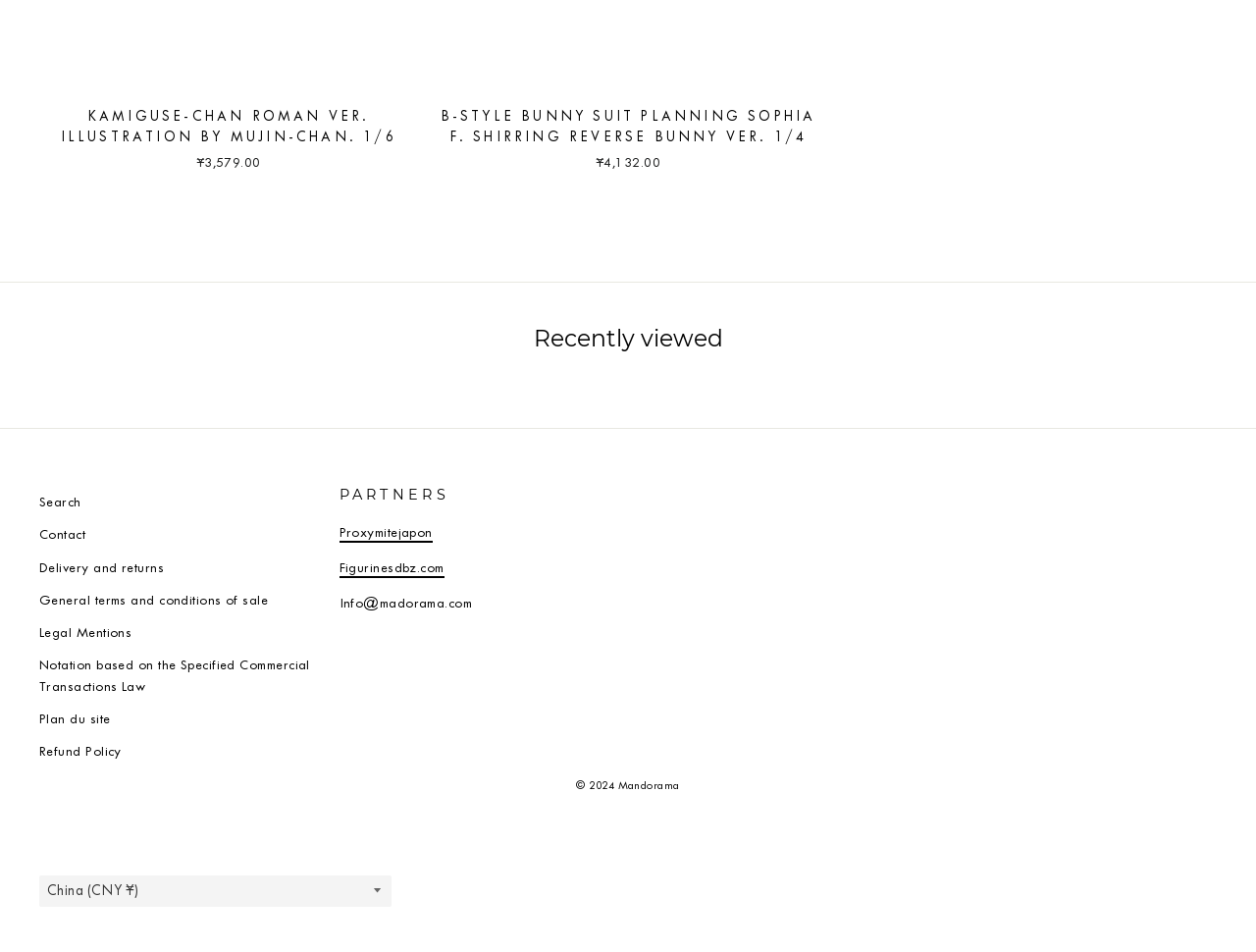Identify the bounding box coordinates for the region to click in order to carry out this instruction: "View recently viewed products". Provide the coordinates using four float numbers between 0 and 1, formatted as [left, top, right, bottom].

[0.031, 0.343, 0.969, 0.368]